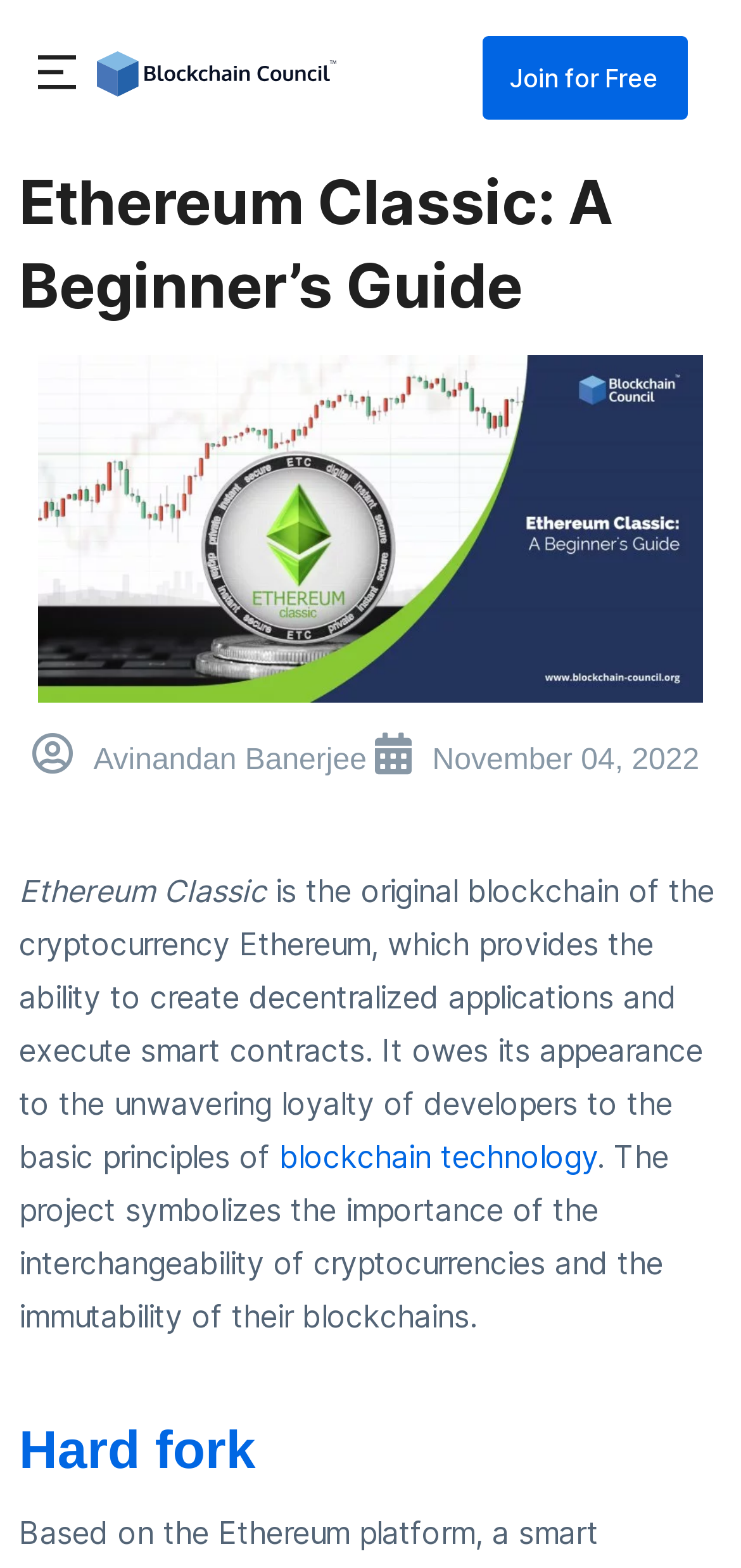Given the element description Join for Free, identify the bounding box coordinates for the UI element on the webpage screenshot. The format should be (top-left x, top-left y, bottom-right x, bottom-right y), with values between 0 and 1.

[0.652, 0.023, 0.929, 0.077]